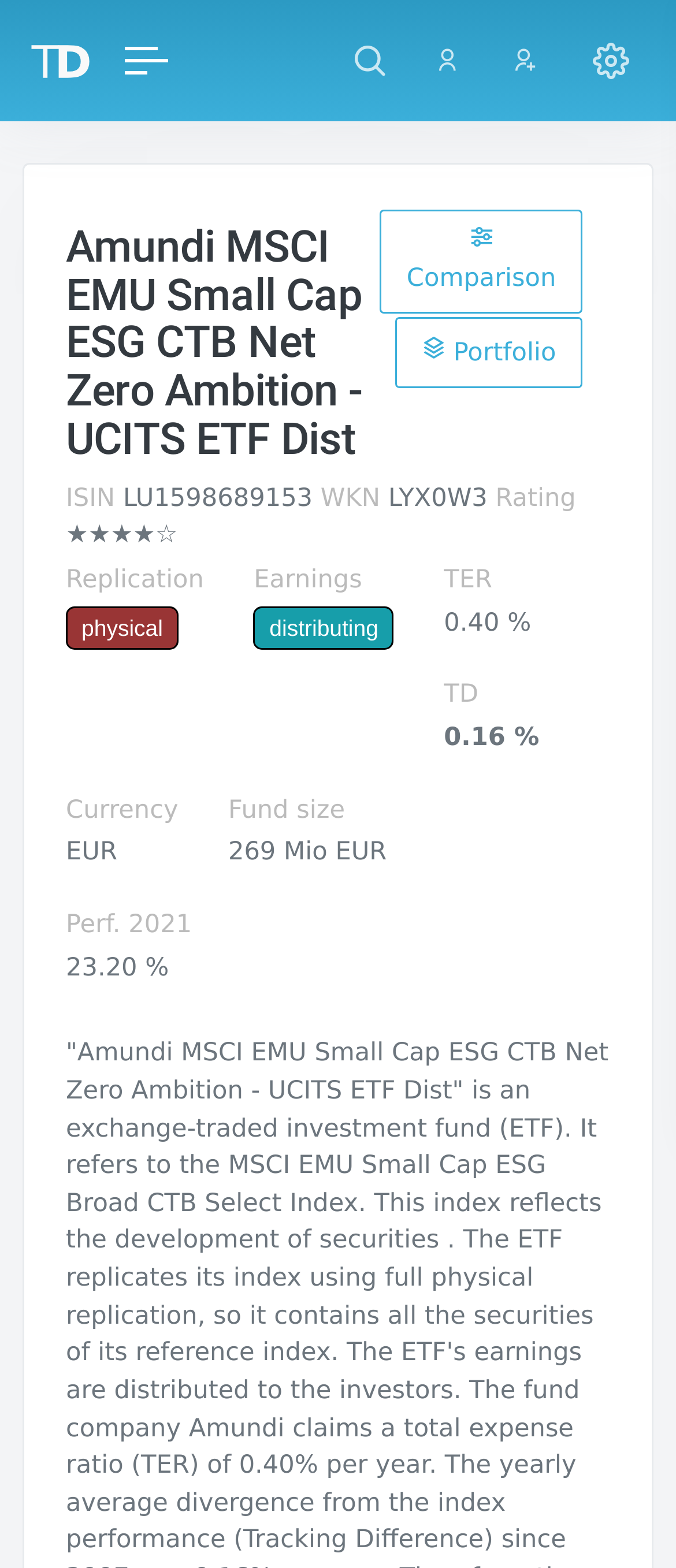Offer an in-depth caption of the entire webpage.

The webpage appears to be a detailed information page about a specific ETF (Exchange-Traded Fund) called "Amundi MSCI EMU Small Cap ESG CTB Net Zero Ambition - UCITS ETF Dist" with the ISIN code LU1598689153. 

At the top, there are several icons represented as buttons and links, including a hamburger menu, a star, a chart, and a settings icon. 

Below these icons, the ETF's name is prominently displayed as a heading. To the right of the ETF's name, there are three links: "Comparison", "Portfolio", and another unspecified link. 

The page is organized into several sections, each containing specific information about the ETF. The first section displays the ETF's ISIN code, WKN (a German securities identification code), and rating, which is four out of five stars. 

The next section provides information about the ETF's replication method, earnings distribution, and total expense ratio (TER). The TER is 0.40%. 

Further down, there is information about the ETF's trading details, including its currency, which is the Euro, and its fund size, which is approximately 269 million Euros. 

Finally, the page displays the ETF's performance for 2021, which is 23.20%.